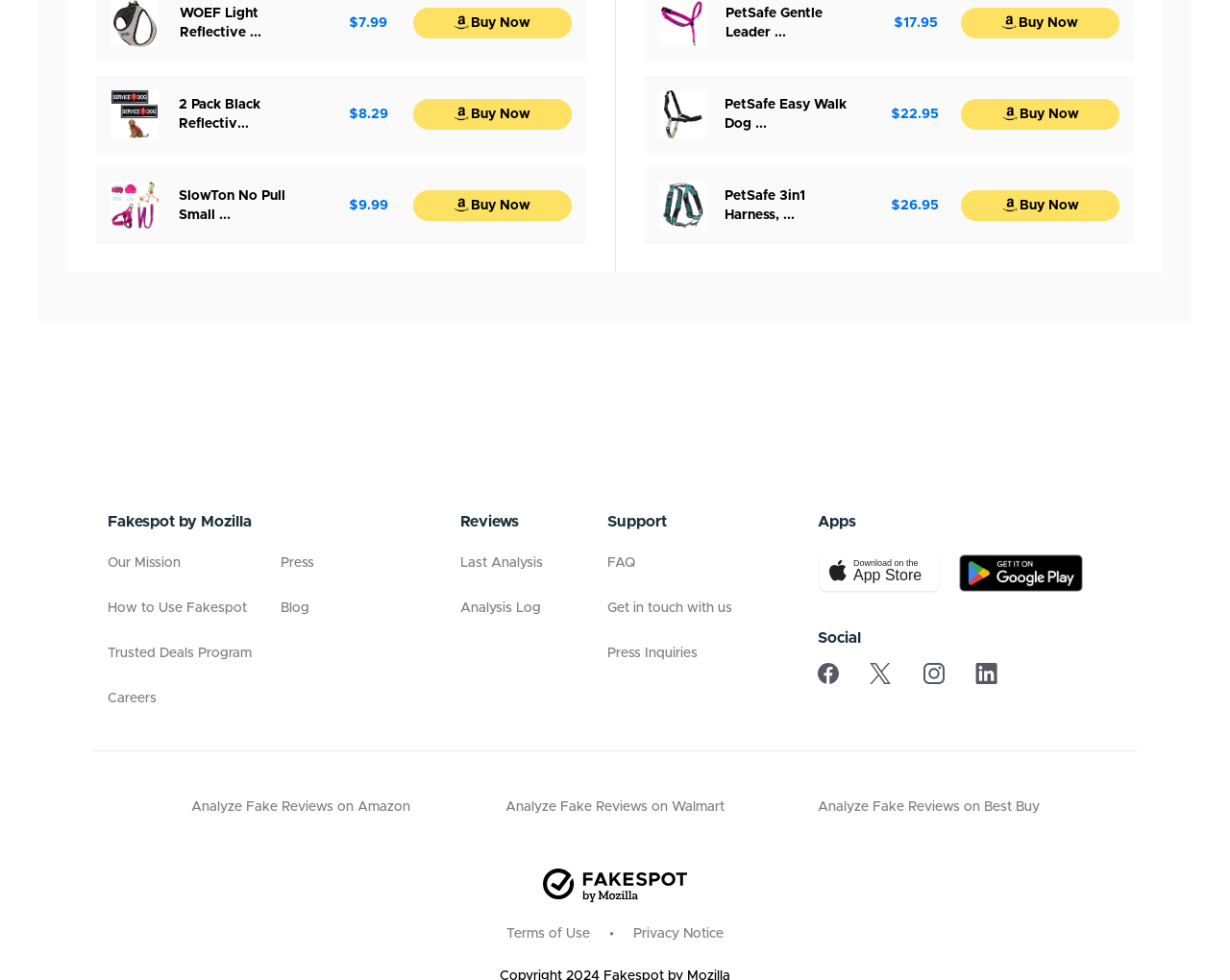How many products are listed on this page?
Please look at the screenshot and answer using one word or phrase.

6